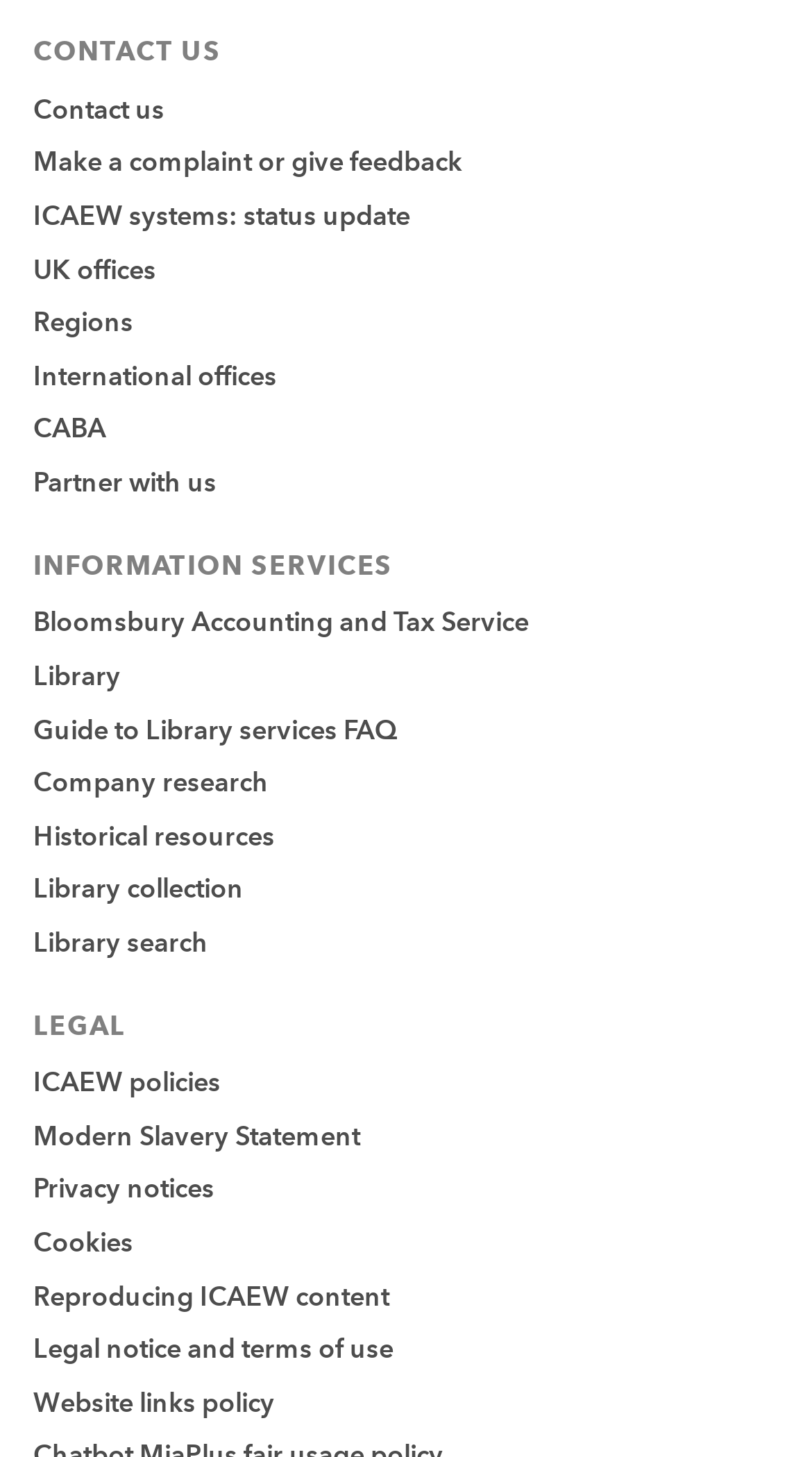Pinpoint the bounding box coordinates of the element to be clicked to execute the instruction: "View ICAEW policies".

[0.041, 0.732, 0.272, 0.755]